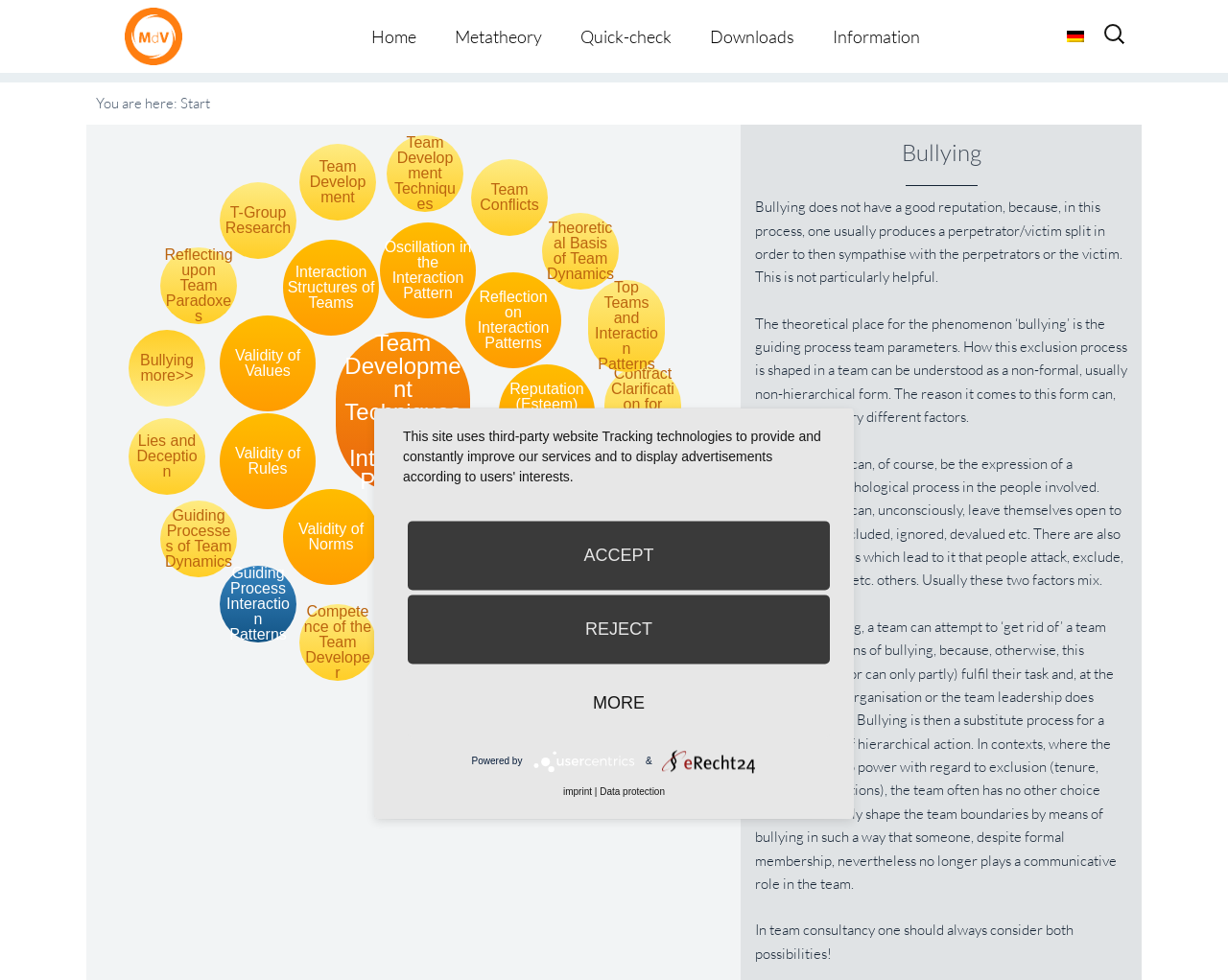Locate the bounding box coordinates of the element to click to perform the following action: 'Read about 'Bullying''. The coordinates should be given as four float values between 0 and 1, in the form of [left, top, right, bottom].

[0.615, 0.142, 0.918, 0.2]